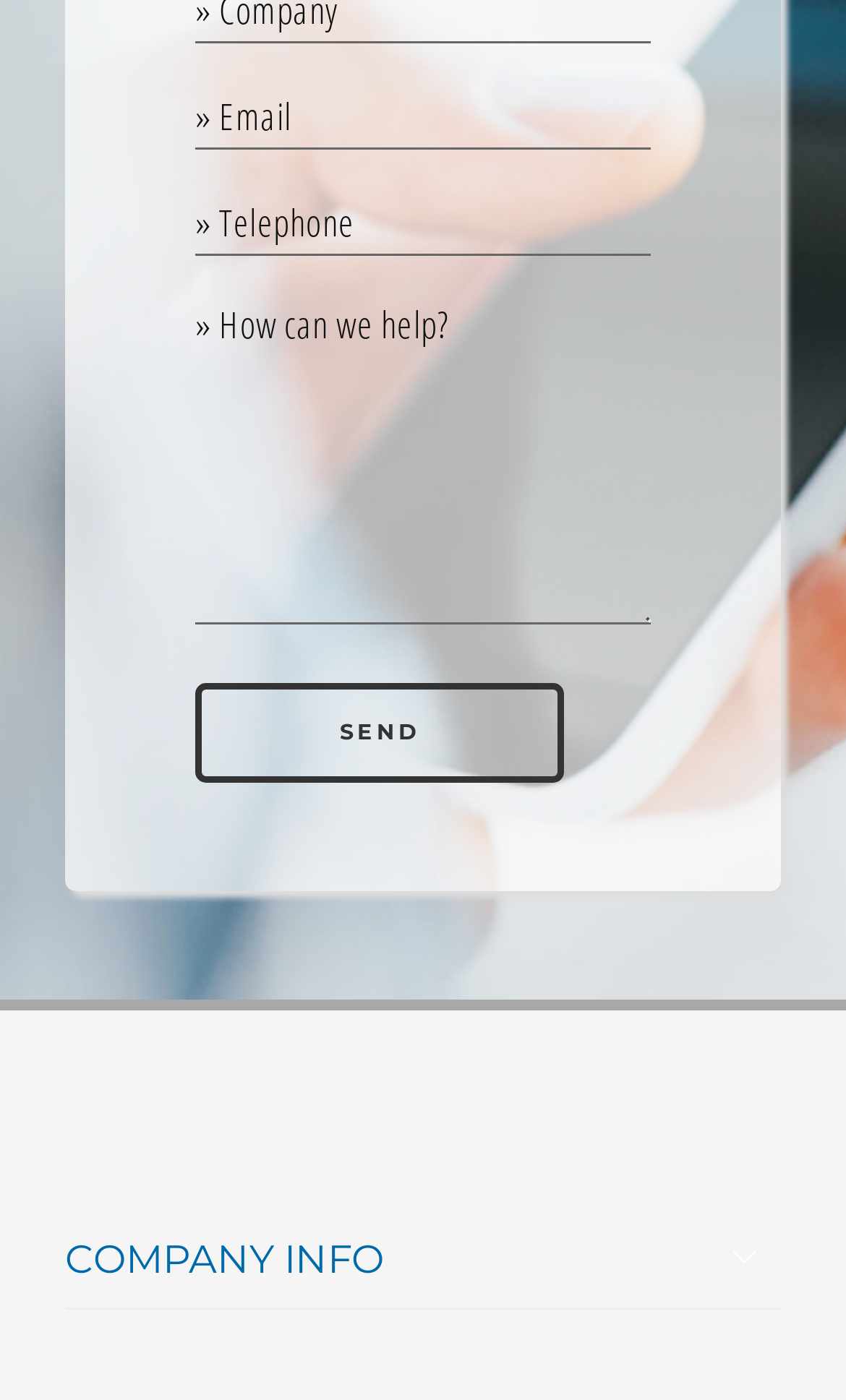Find and provide the bounding box coordinates for the UI element described with: "Company Info".

[0.077, 0.867, 0.923, 0.934]